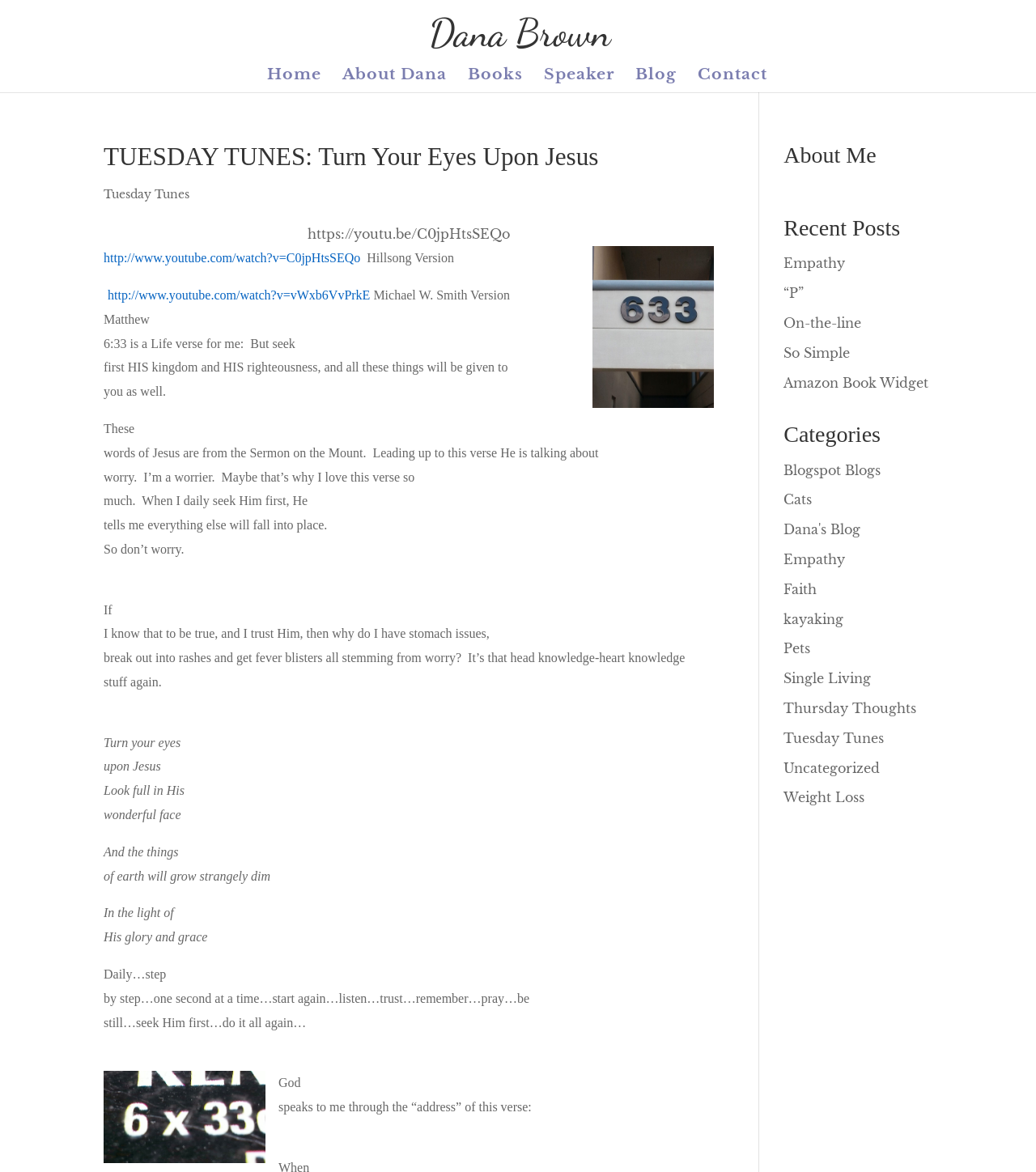What is the URL of the YouTube video?
Based on the image, answer the question with as much detail as possible.

The URL of the YouTube video can be found in the blog post content, where it says 'https://youtu.be/C0jpHtsSEQo' in a static text element.